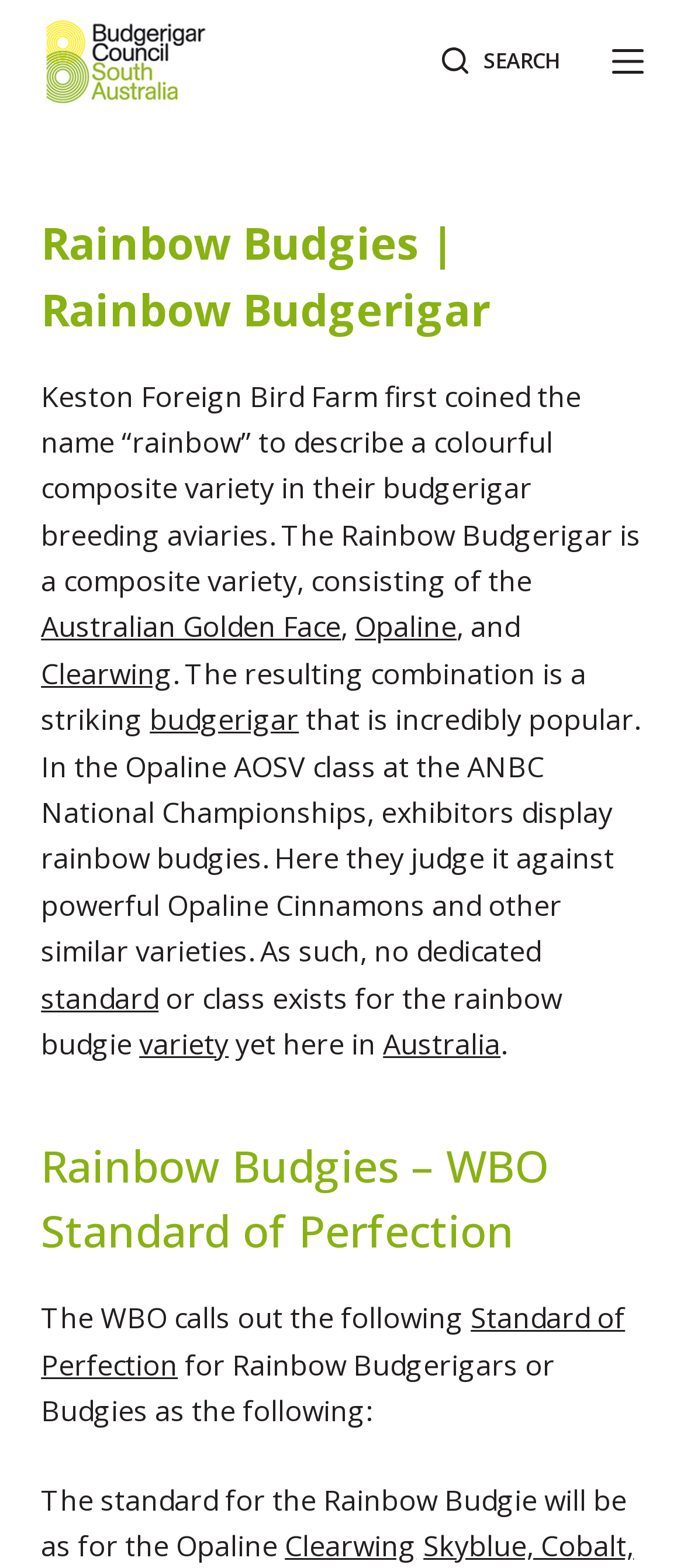Provide your answer in a single word or phrase: 
What is the name of the organization mentioned on the webpage?

The Budgerigar Council of South Australia